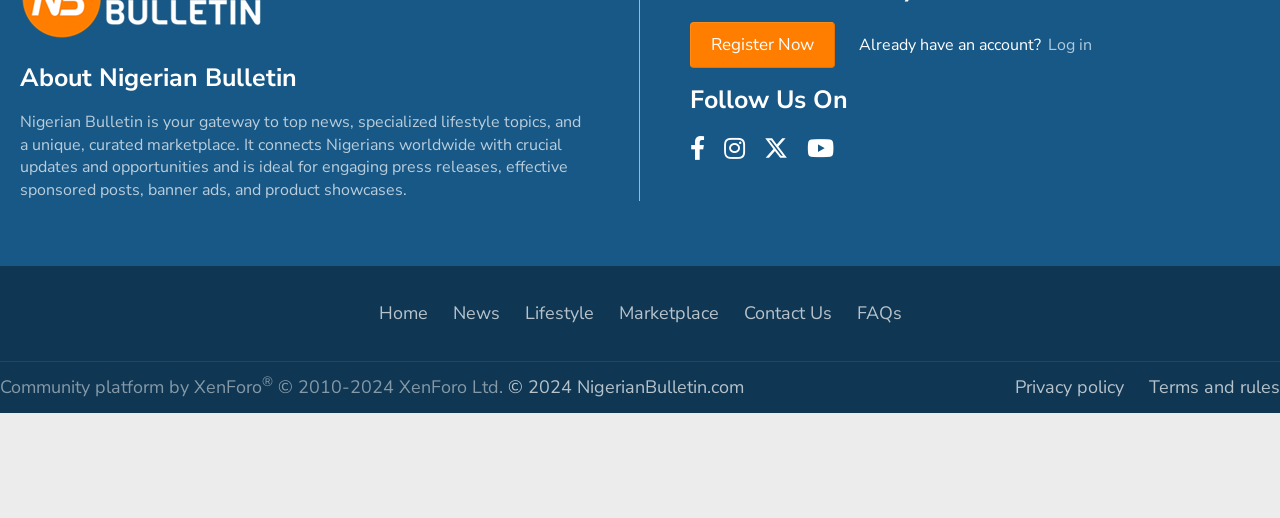Answer succinctly with a single word or phrase:
What is the purpose of the 'Register Now' button?

To create an account